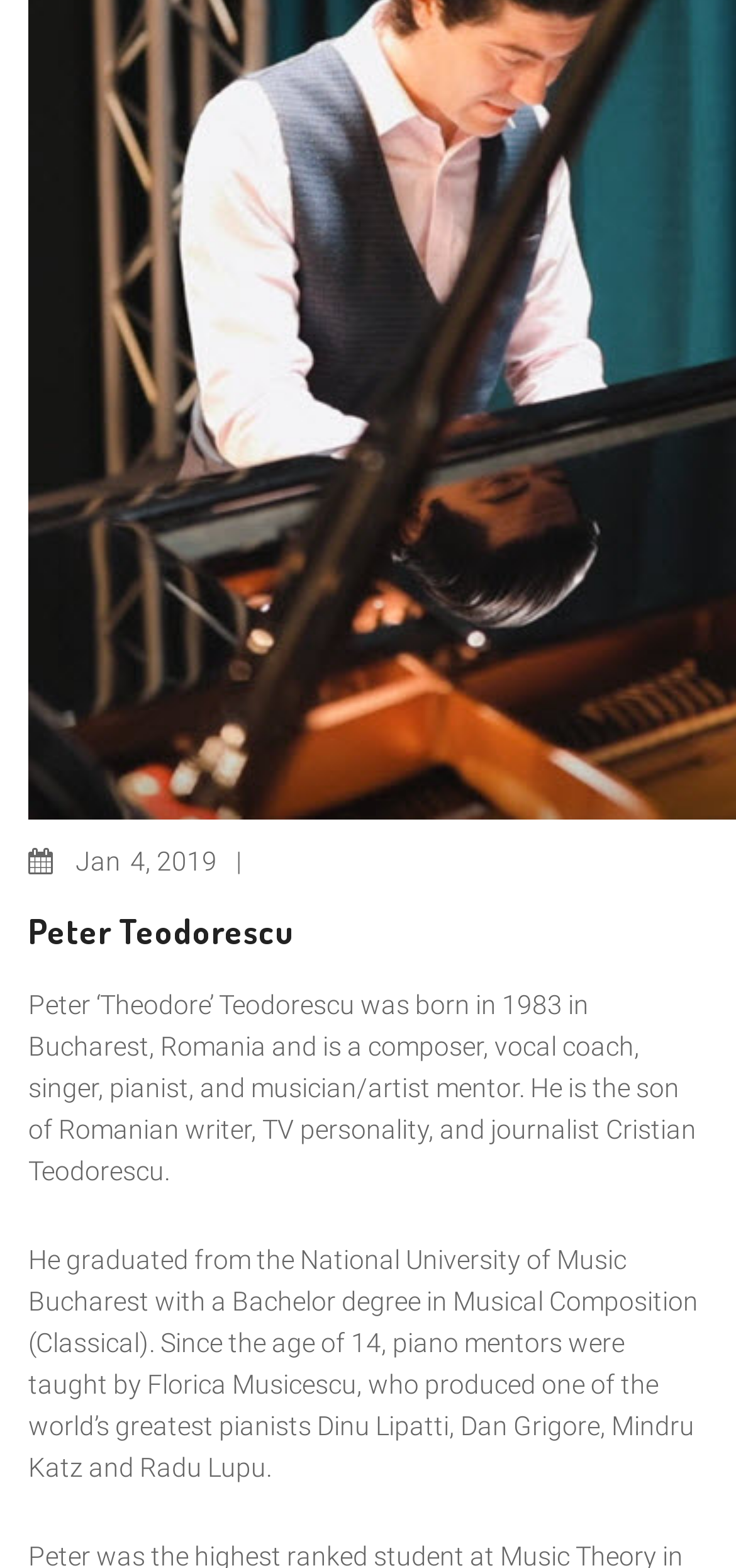Pinpoint the bounding box coordinates of the clickable area necessary to execute the following instruction: "Check out Florica Musicescu's profile". The coordinates should be given as four float numbers between 0 and 1, namely [left, top, right, bottom].

[0.2, 0.873, 0.485, 0.892]